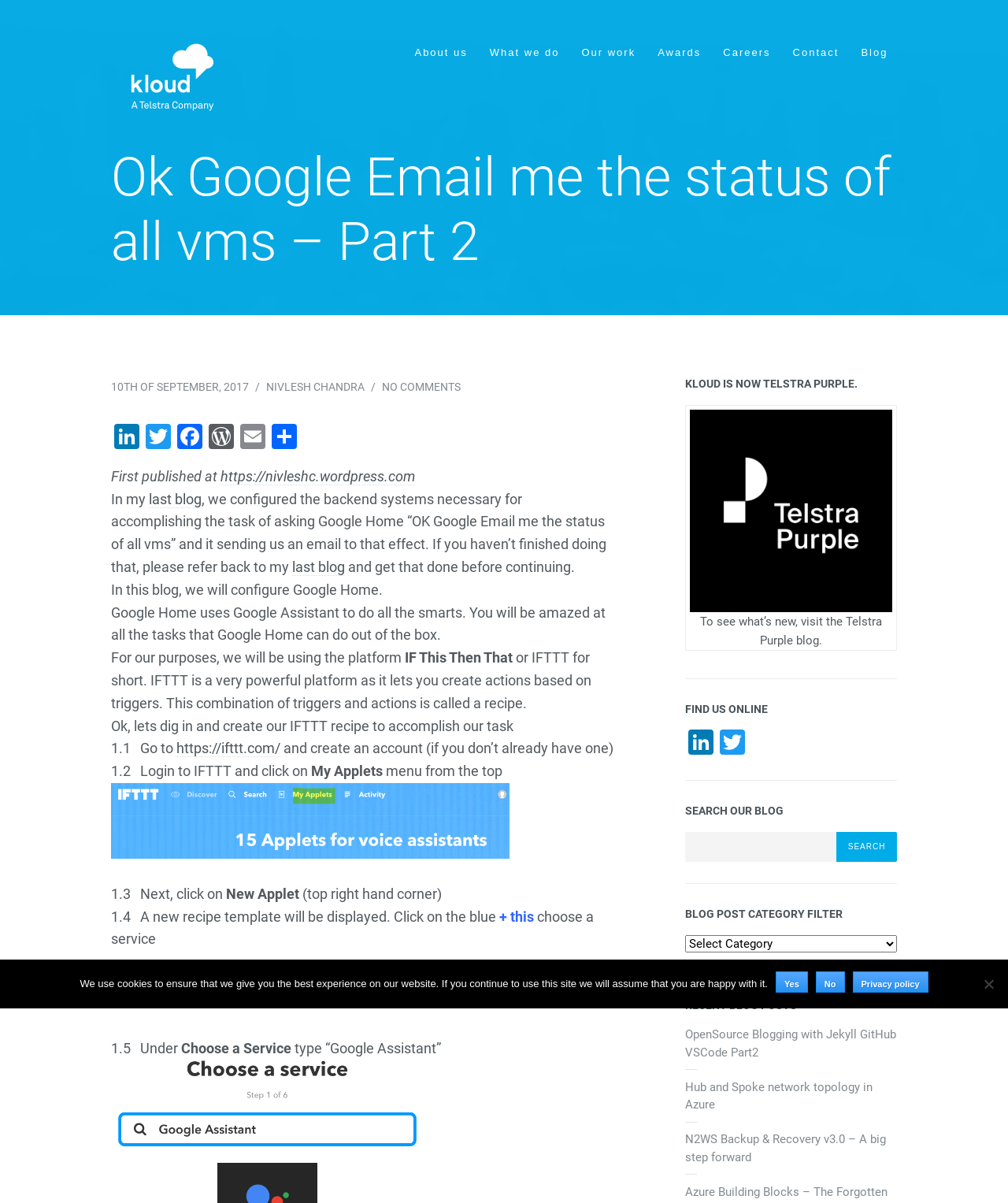What is the name of the author of the blog post?
Can you give a detailed and elaborate answer to the question?

I found the name of the author of the blog post by looking at the link element with the content 'NIVLESH CHANDRA' which is located below the heading 'Ok Google Email me the status of all vms – Part 2'.